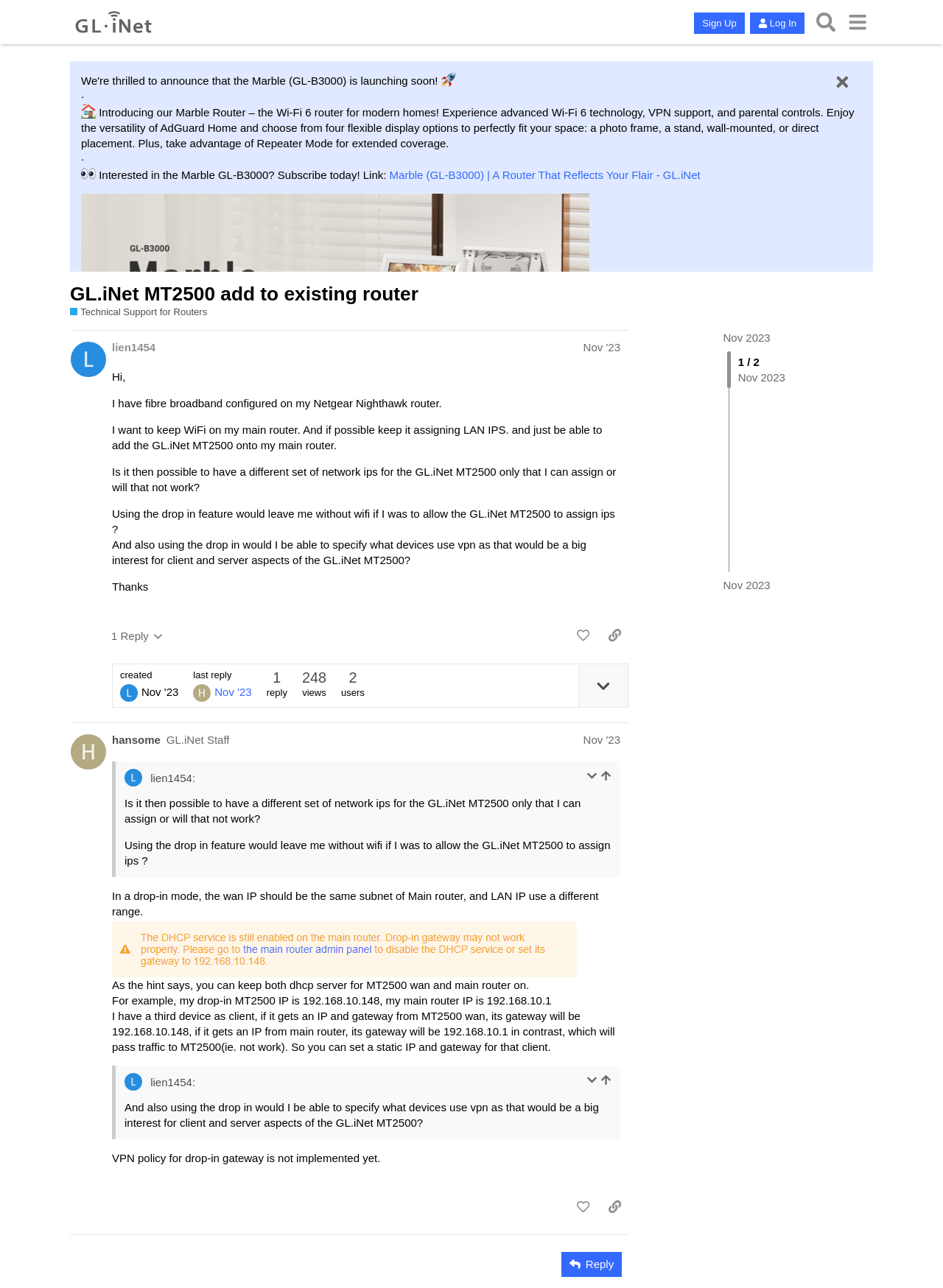Please pinpoint the bounding box coordinates for the region I should click to adhere to this instruction: "Contact InCharged via phone".

None